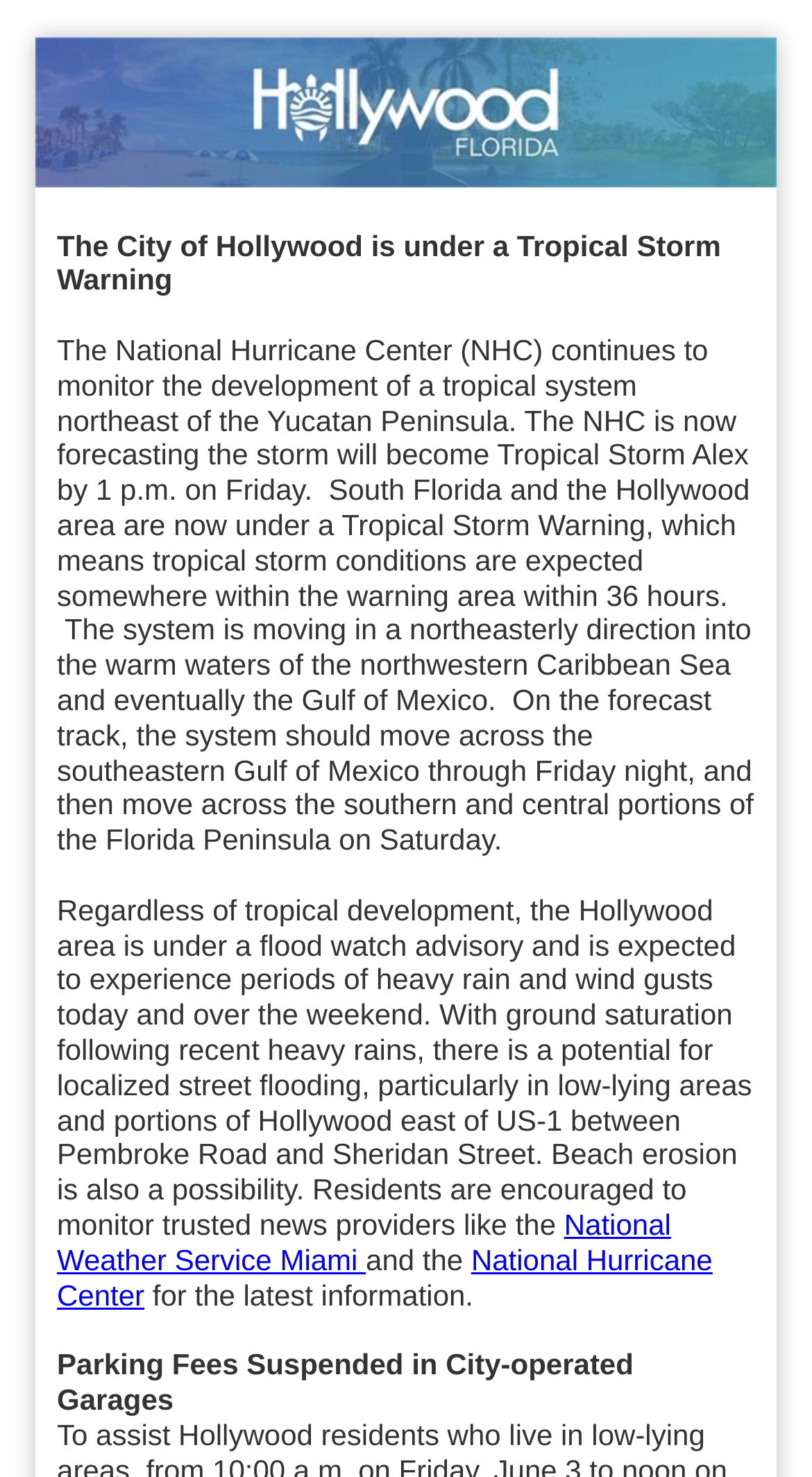What is suspended in City-operated Garages?
Using the image, answer in one word or phrase.

Parking Fees